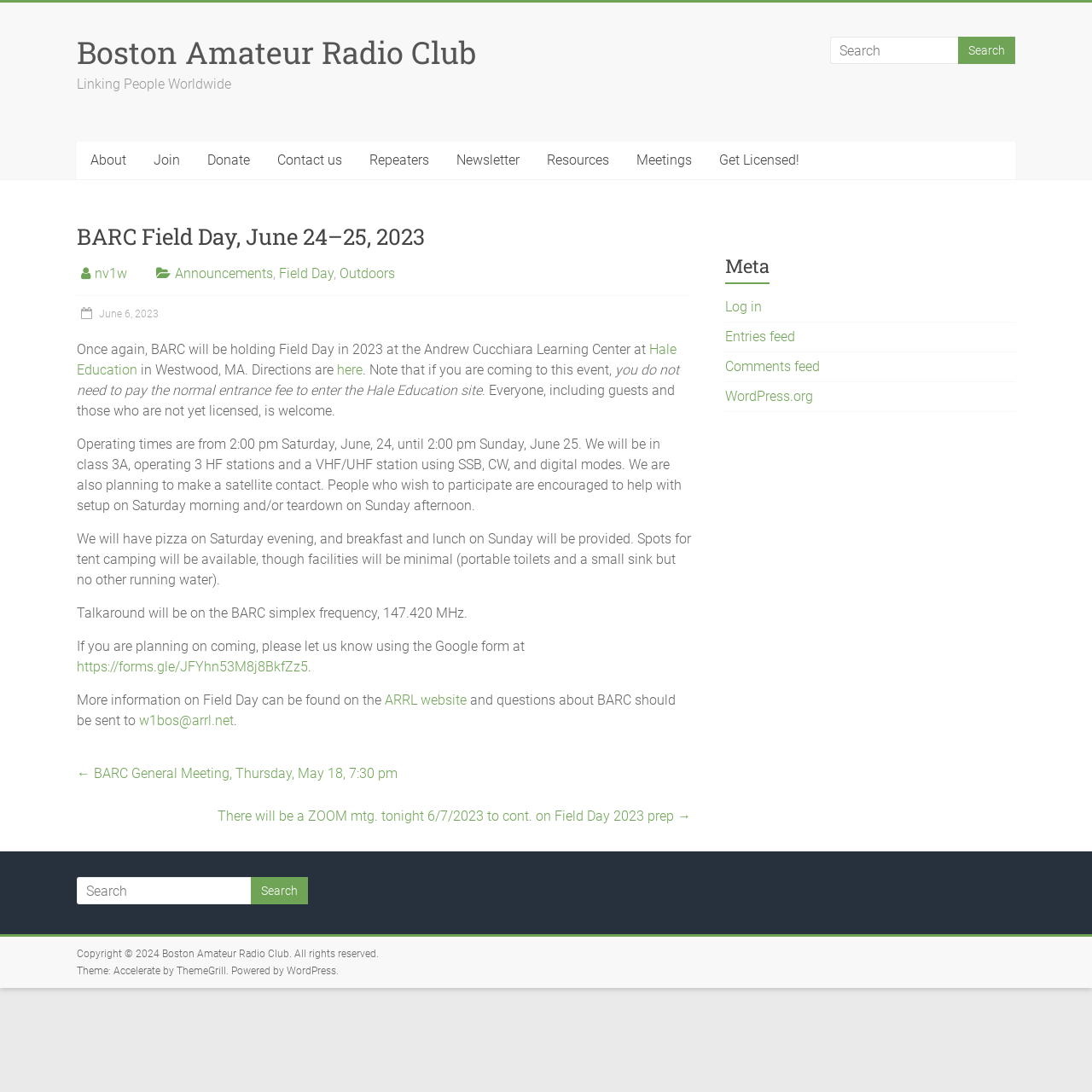Please specify the bounding box coordinates for the clickable region that will help you carry out the instruction: "Log in to the website".

[0.664, 0.273, 0.698, 0.288]